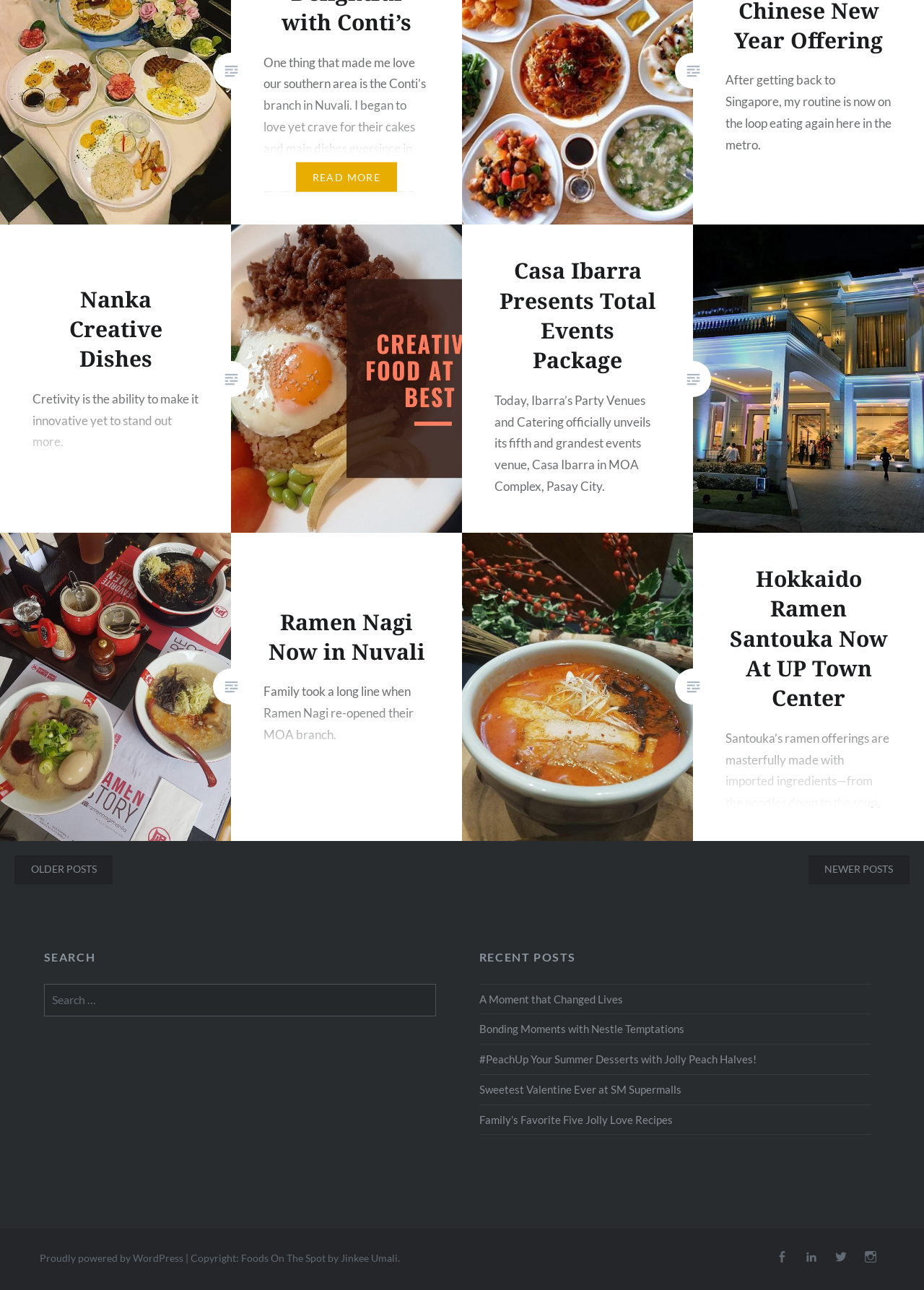Please provide the bounding box coordinates for the UI element as described: "A Moment that Changed Lives". The coordinates must be four floats between 0 and 1, represented as [left, top, right, bottom].

[0.519, 0.767, 0.943, 0.781]